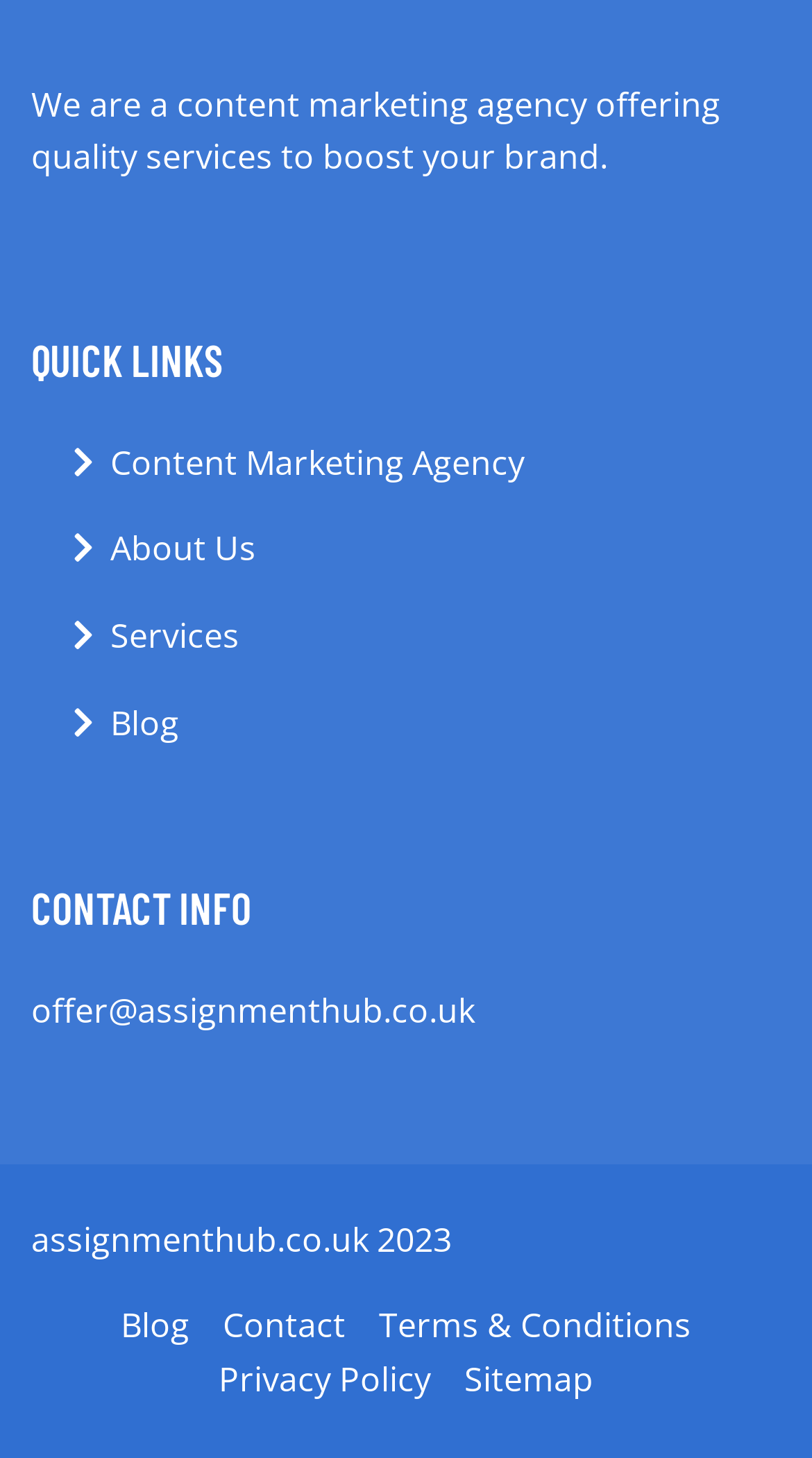Please identify the bounding box coordinates of the region to click in order to complete the given instruction: "visit the content marketing agency page". The coordinates should be four float numbers between 0 and 1, i.e., [left, top, right, bottom].

[0.136, 0.3, 0.646, 0.336]